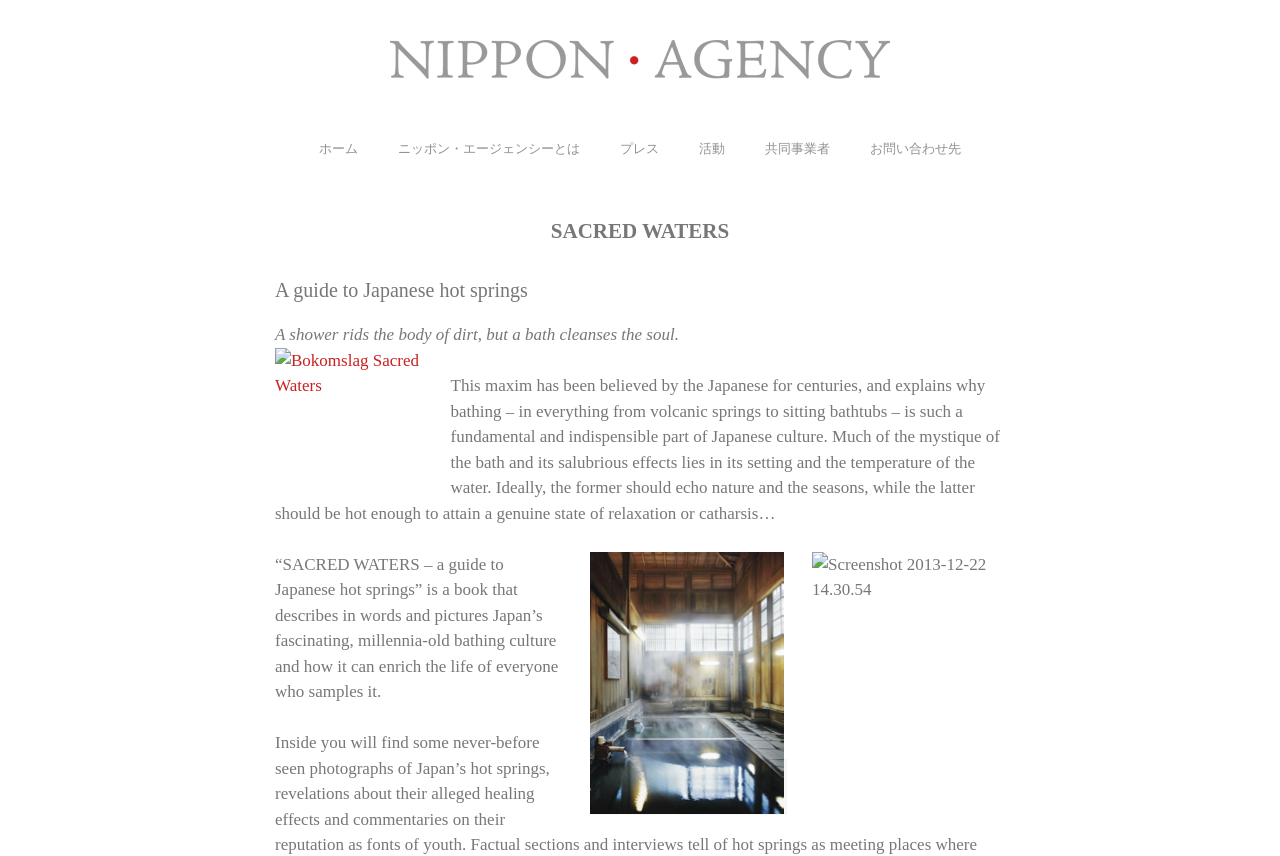Please look at the image and answer the question with a detailed explanation: What is the name of the agency?

The name of the agency can be found in the banner section at the top of the webpage, where it is written as 'Nippon Agency' next to the image of the agency's logo.